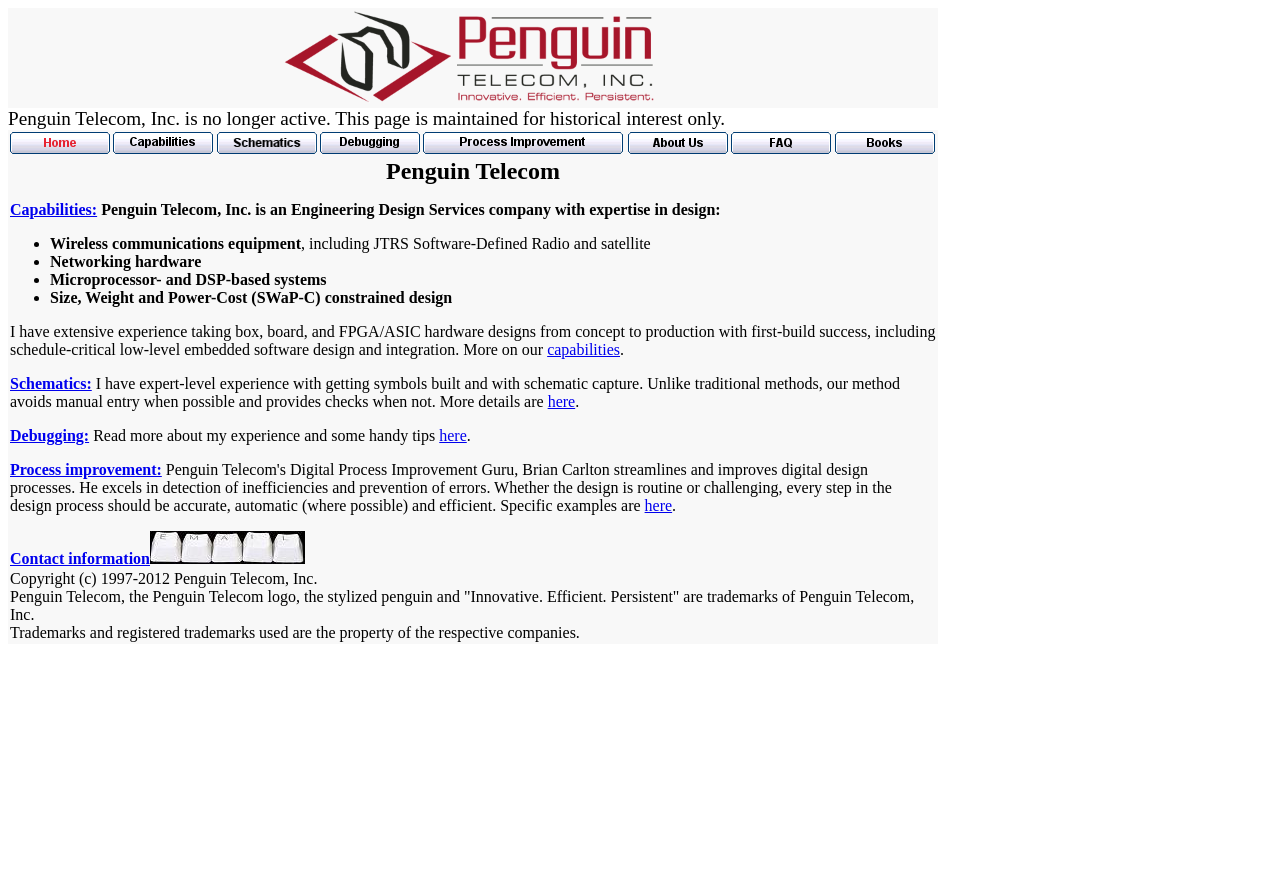Determine the bounding box coordinates of the clickable element to achieve the following action: 'Read more about Debugging'. Provide the coordinates as four float values between 0 and 1, formatted as [left, top, right, bottom].

[0.25, 0.156, 0.328, 0.175]